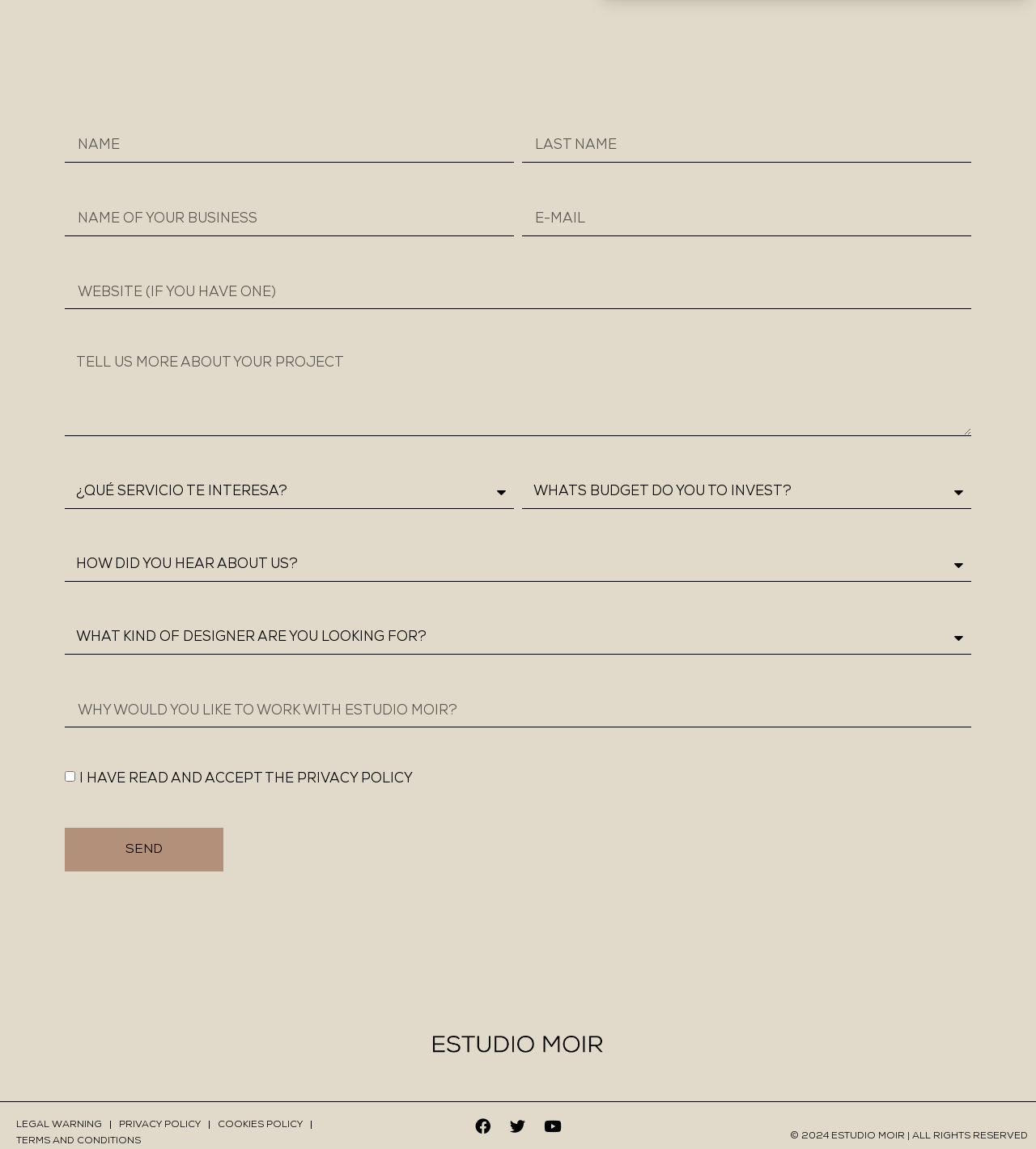Please identify the bounding box coordinates of the element on the webpage that should be clicked to follow this instruction: "Enter your name". The bounding box coordinates should be given as four float numbers between 0 and 1, formatted as [left, top, right, bottom].

[0.062, 0.113, 0.496, 0.141]